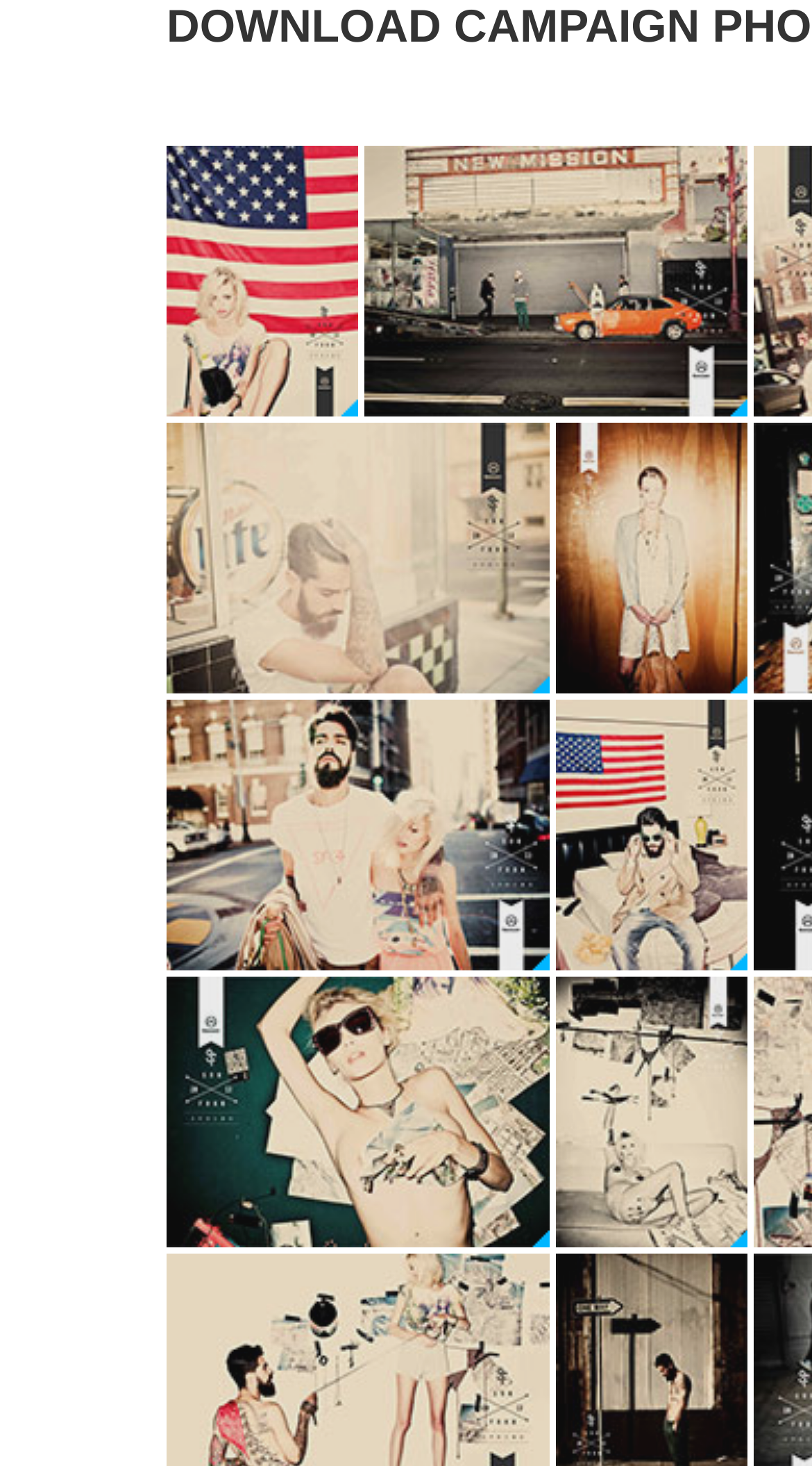Please identify the bounding box coordinates of the element's region that should be clicked to execute the following instruction: "Download high quality". The bounding box coordinates must be four float numbers between 0 and 1, i.e., [left, top, right, bottom].

[0.685, 0.457, 0.921, 0.477]